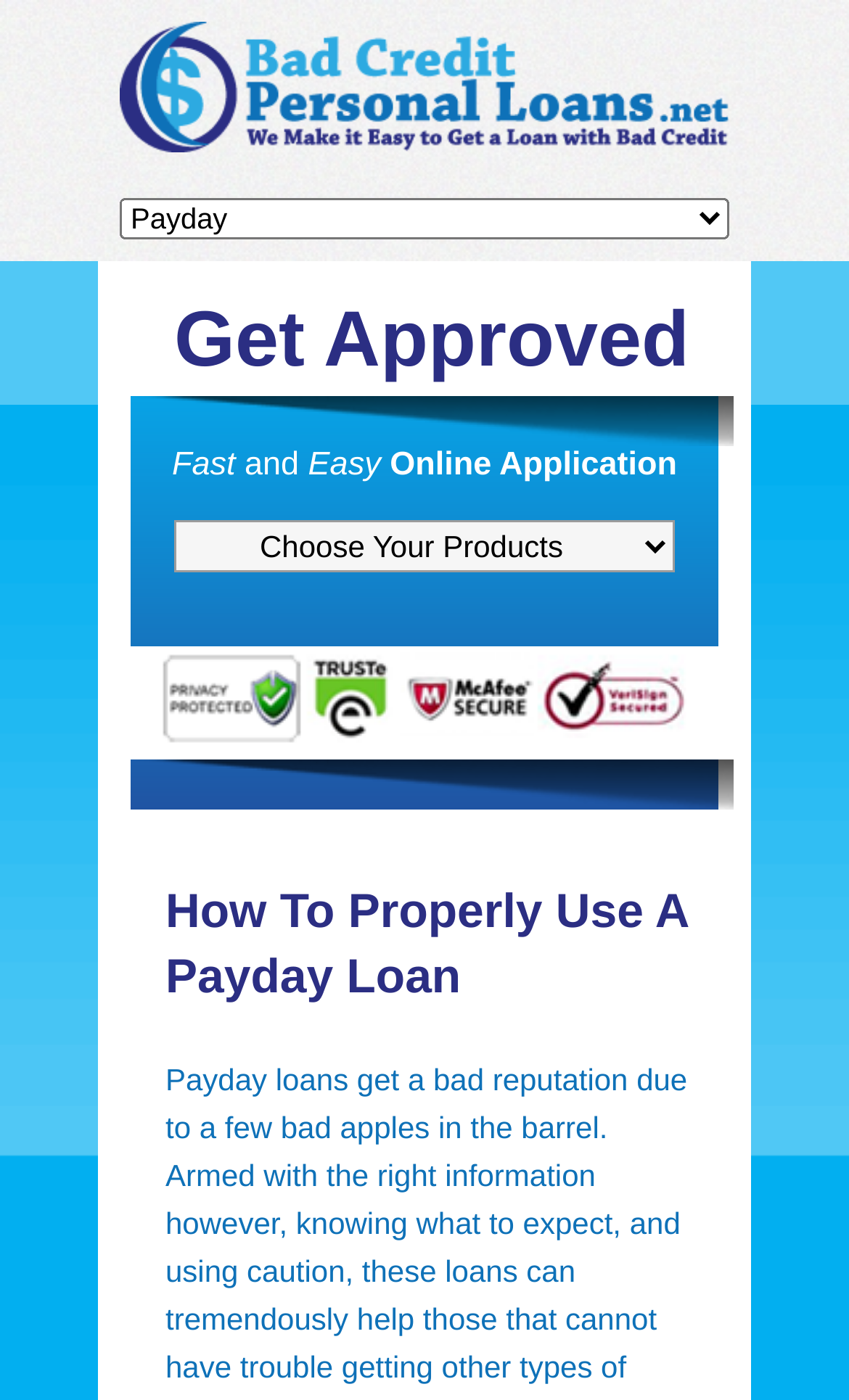Provide your answer to the question using just one word or phrase: What is the purpose of the webpage?

To provide payday loan information